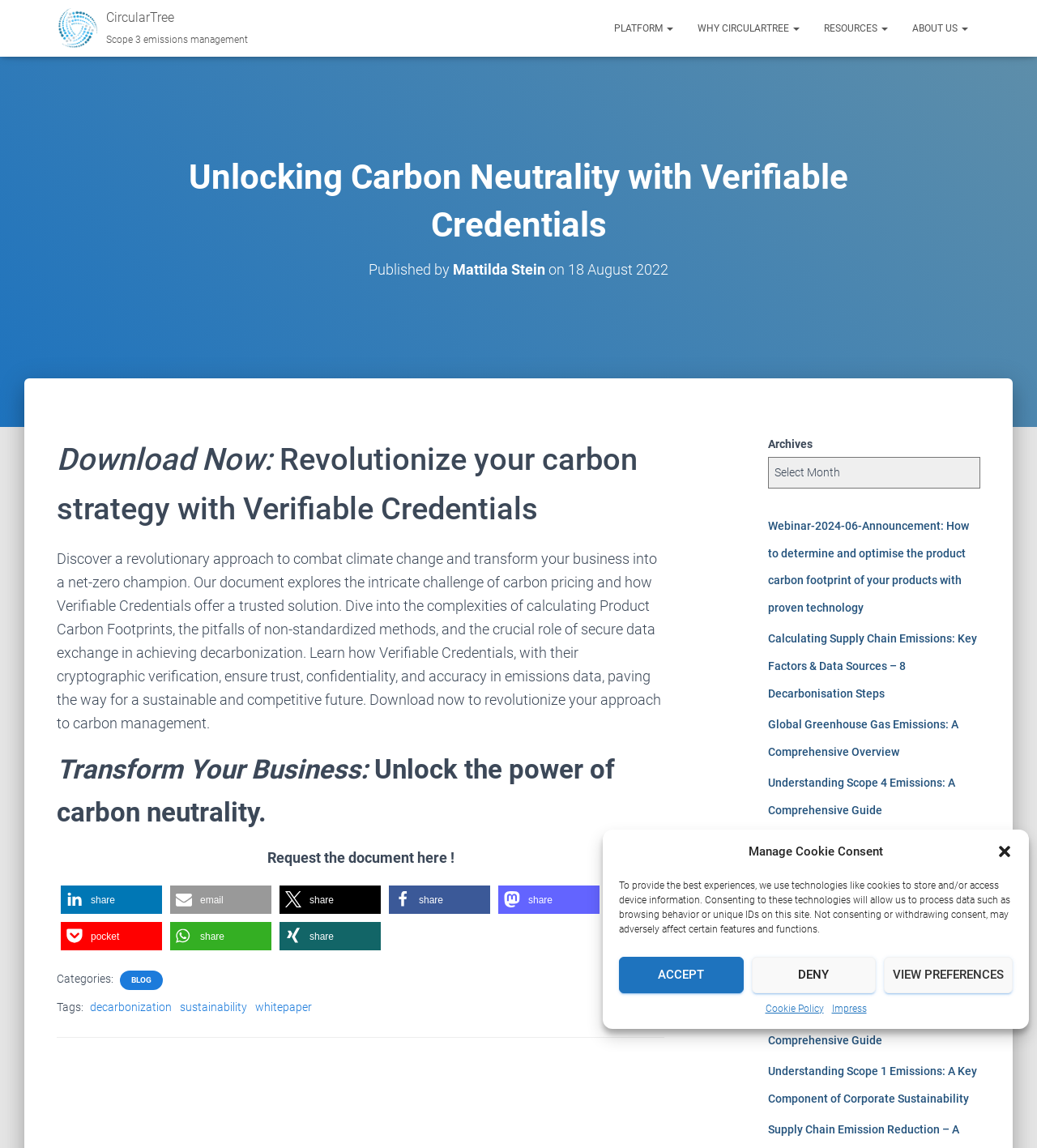Please identify the bounding box coordinates of the element that needs to be clicked to perform the following instruction: "Click the 'CircularTree' logo".

[0.055, 0.007, 0.094, 0.042]